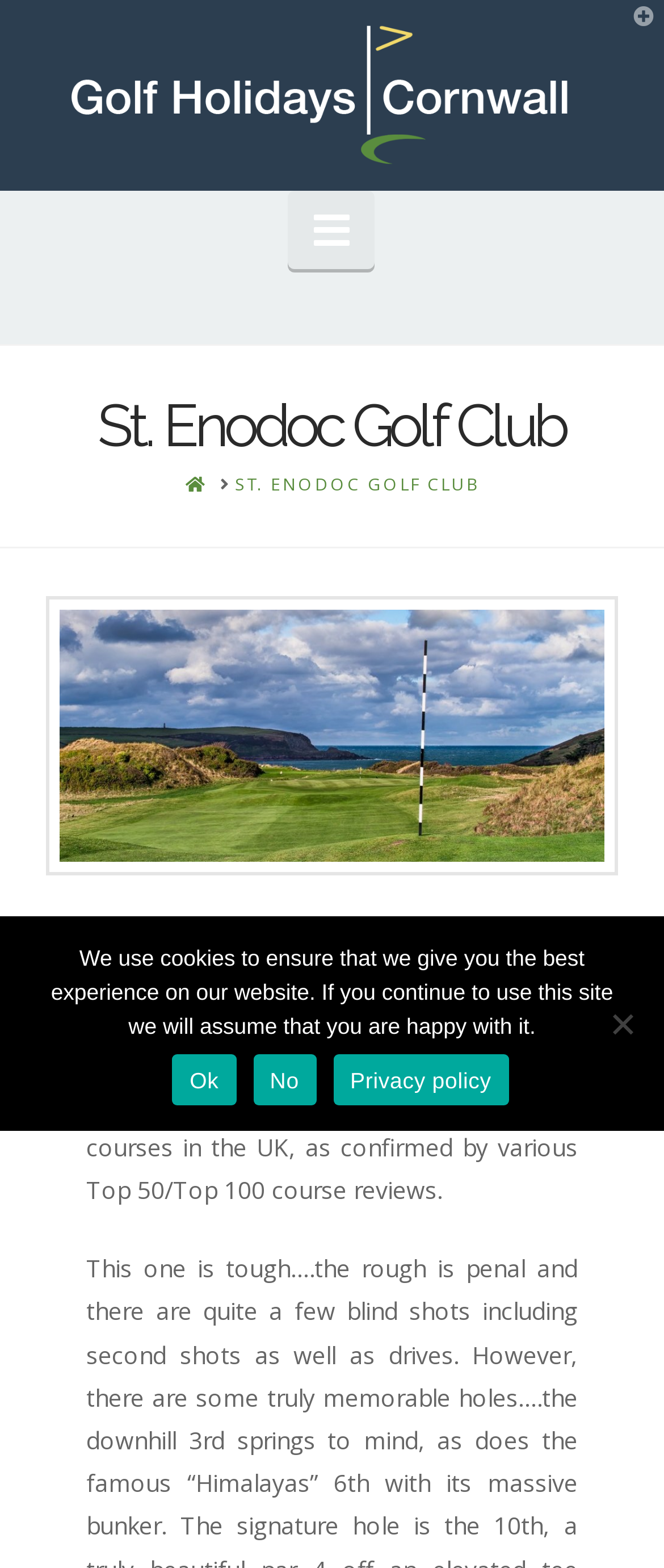Please mark the clickable region by giving the bounding box coordinates needed to complete this instruction: "Toggle the Widgetbar button".

[0.903, 0.0, 1.0, 0.041]